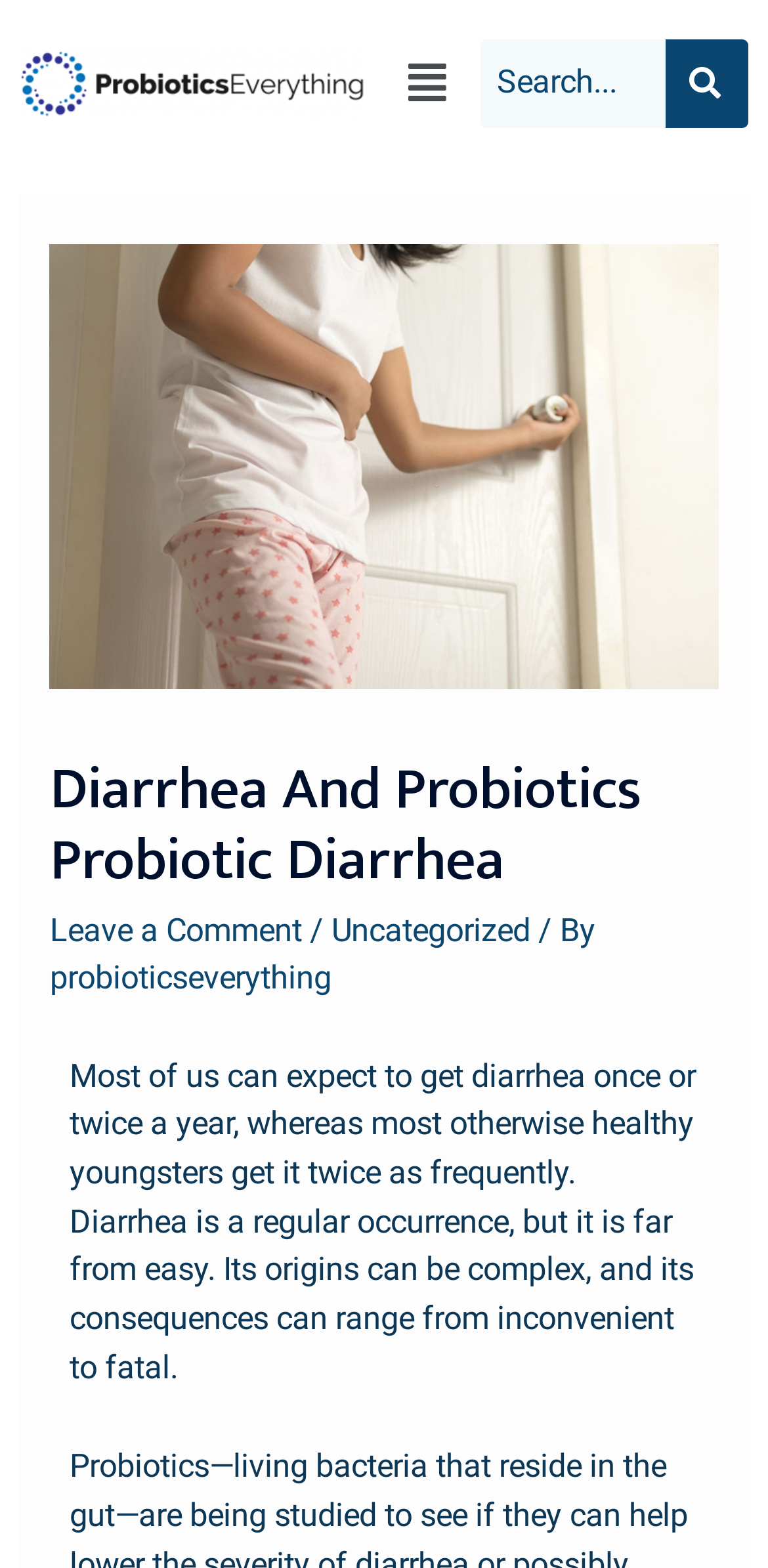Your task is to find and give the main heading text of the webpage.

Diarrhea And Probiotics Probiotic Diarrhea